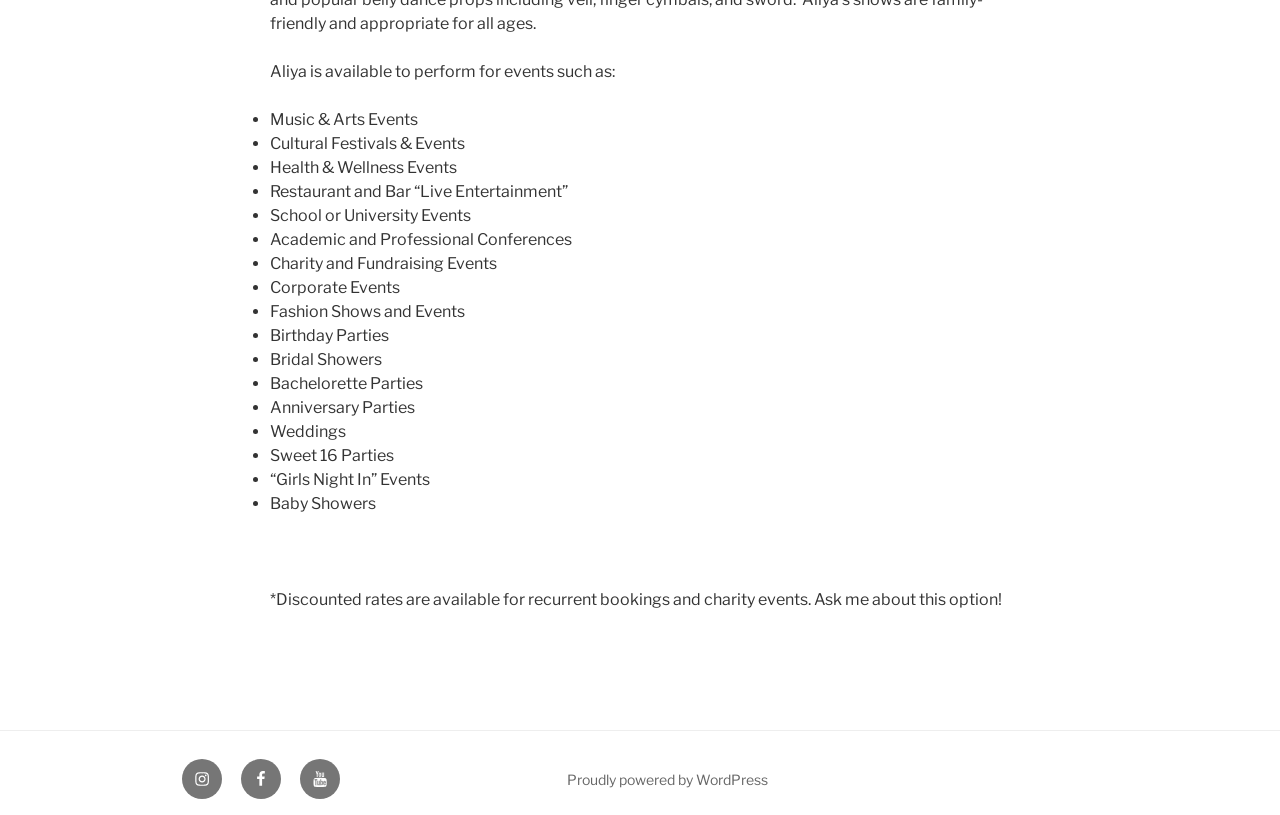Examine the image and give a thorough answer to the following question:
What is the platform that powers Aliya's website?

The webpage has a footer link that mentions 'Proudly powered by WordPress', indicating that WordPress is the platform that powers Aliya's website.